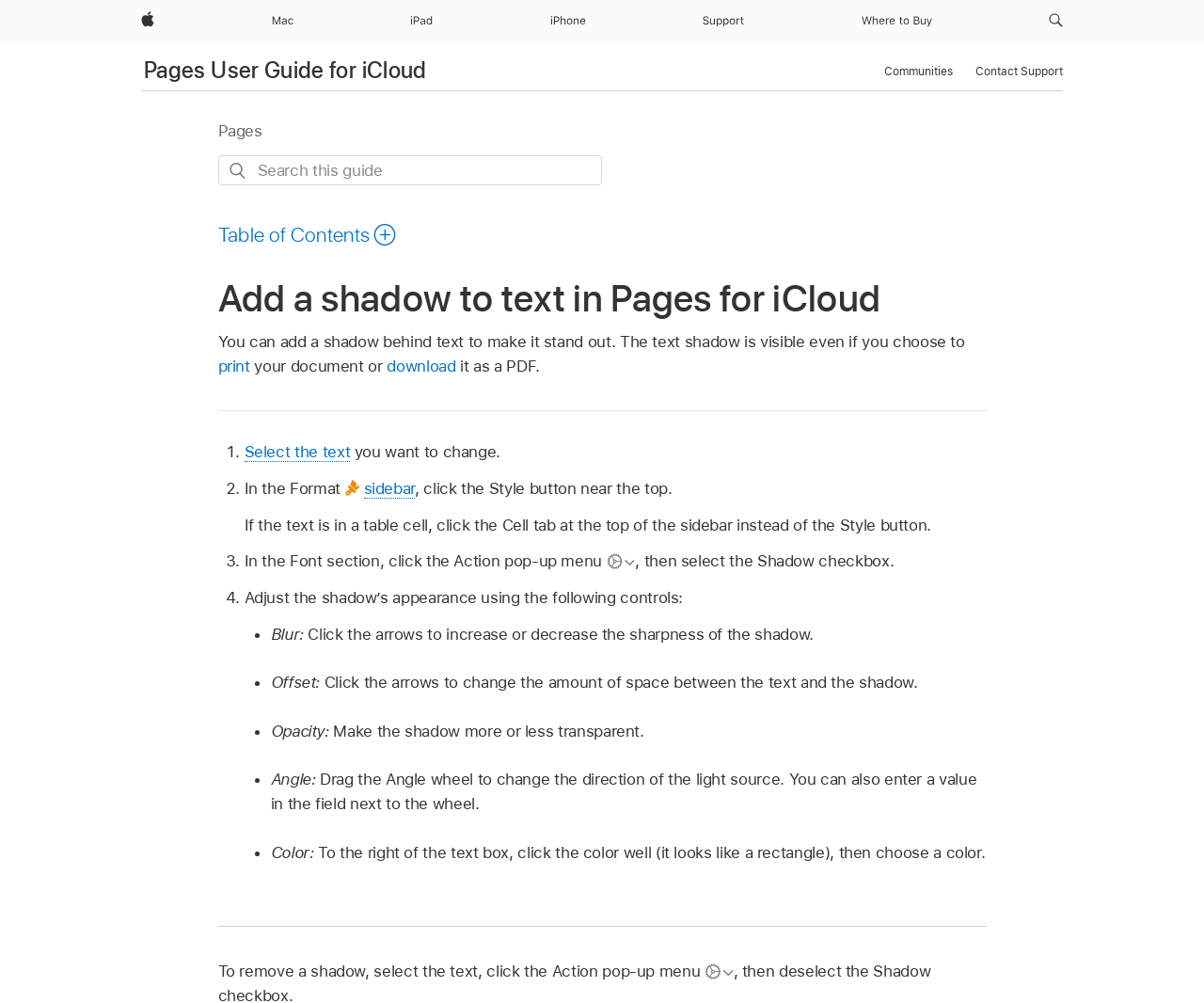Please determine the bounding box coordinates, formatted as (top-left x, top-left y, bottom-right x, bottom-right y), with all values as floating point numbers between 0 and 1. Identify the bounding box of the region described as: Where to Buy

[0.709, 0.0, 0.78, 0.041]